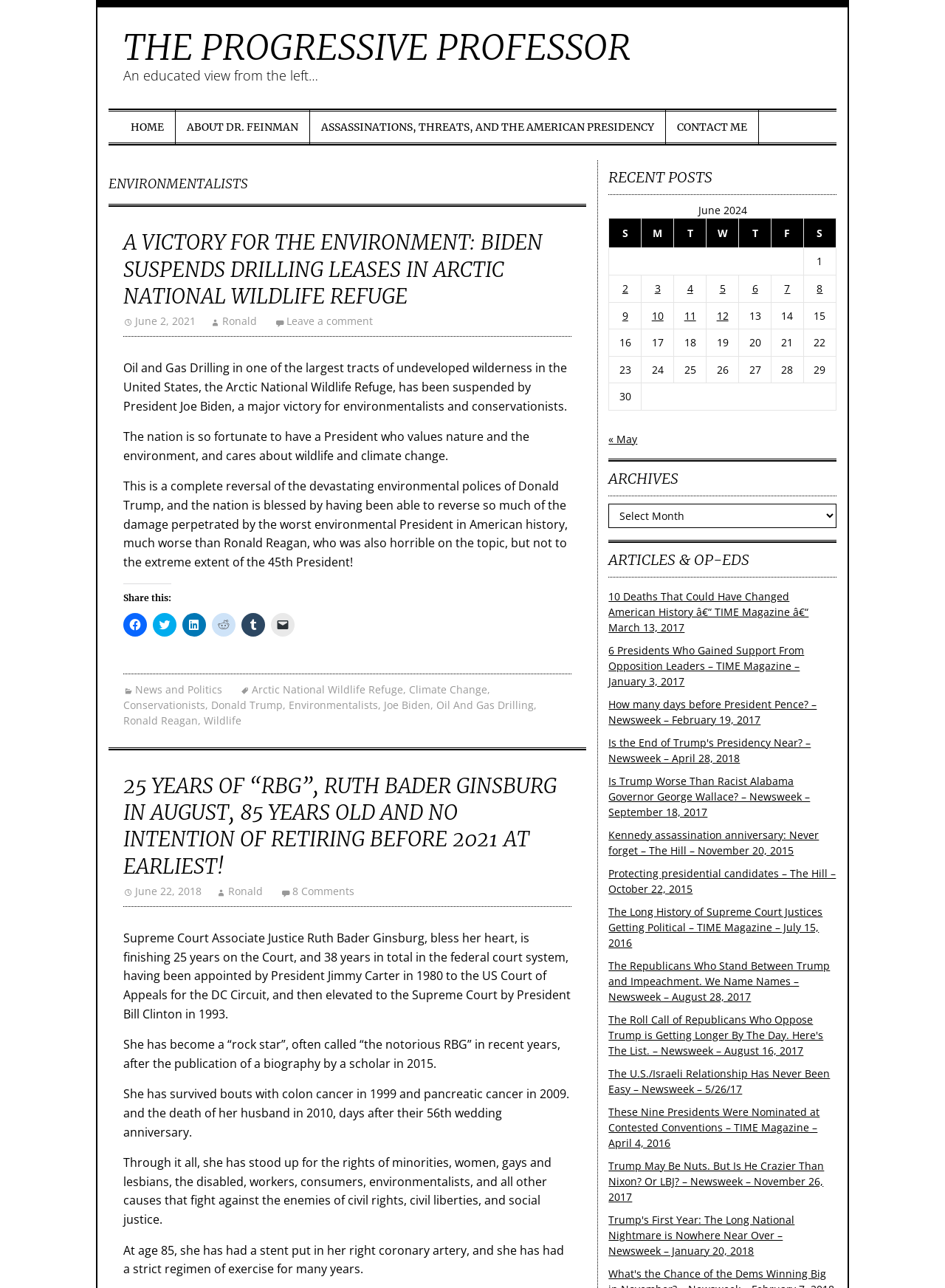Using the description "Oil And Gas Drilling", predict the bounding box of the relevant HTML element.

[0.462, 0.542, 0.565, 0.553]